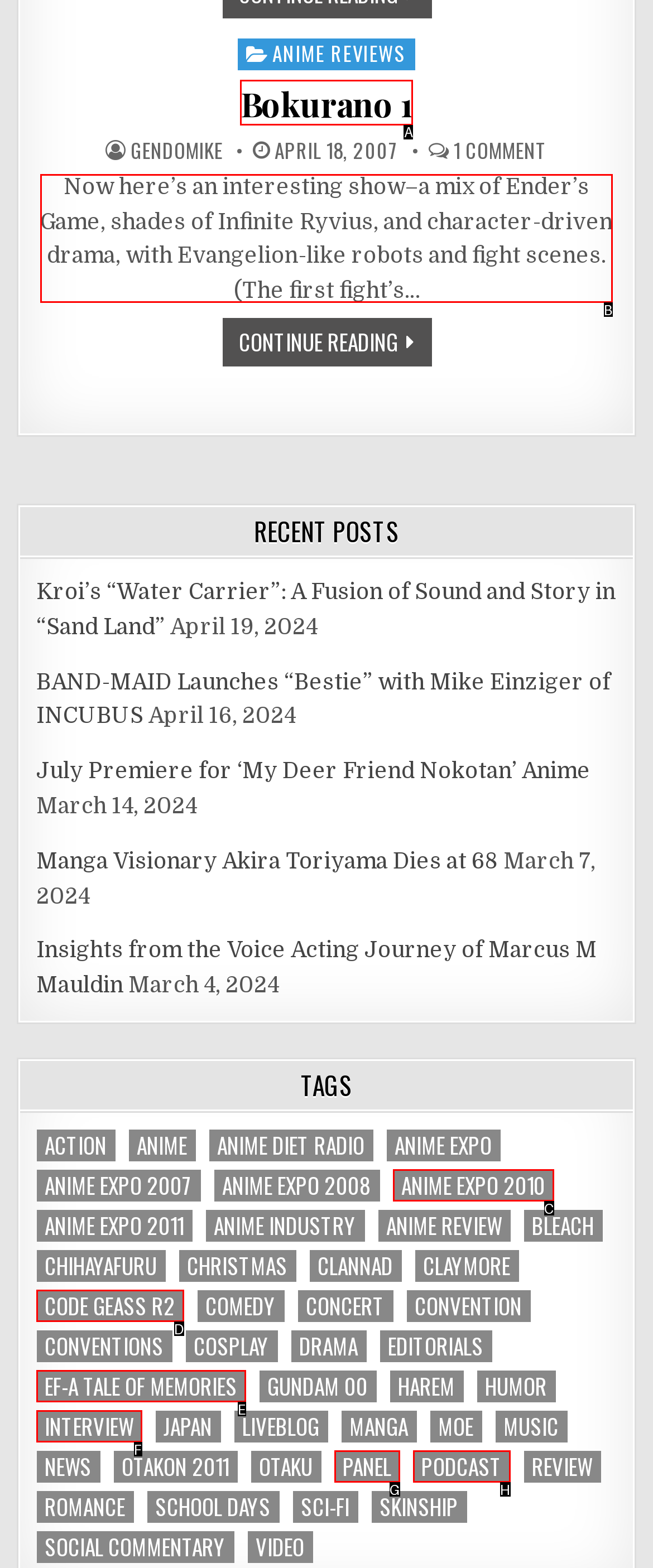Determine the right option to click to perform this task: Read the 'Bokurano 1' review
Answer with the correct letter from the given choices directly.

B